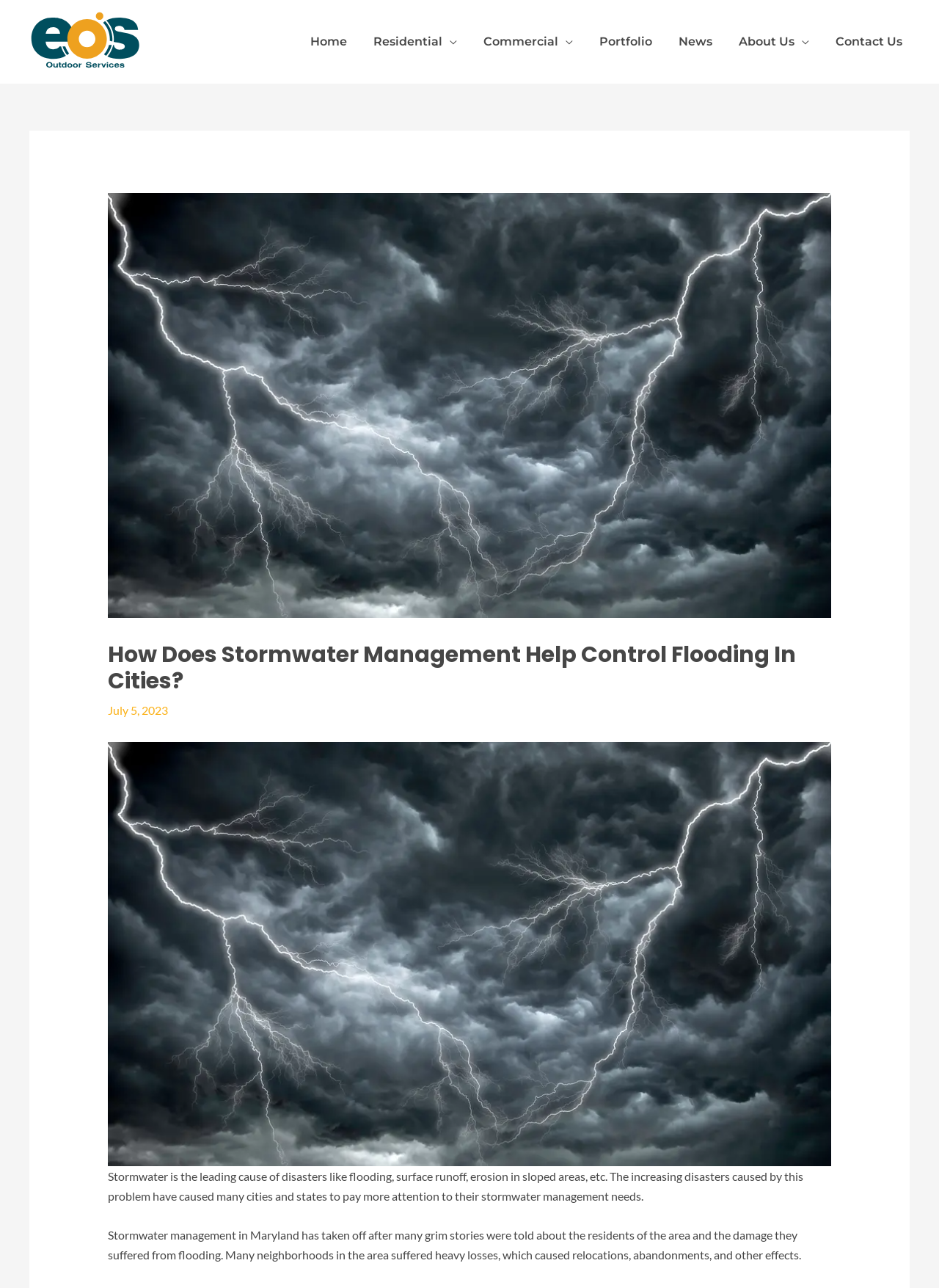Please identify the bounding box coordinates of the element that needs to be clicked to perform the following instruction: "Read the news from 23rd January 2019".

None